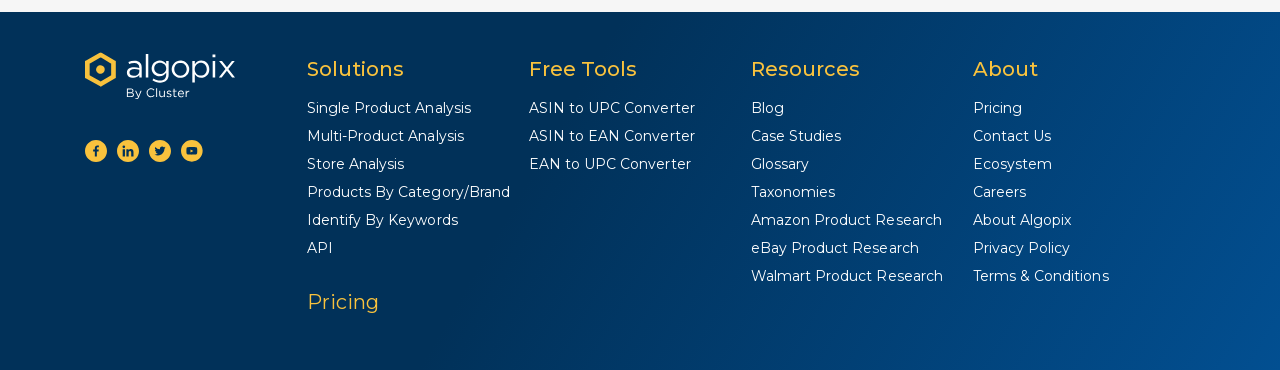Find the bounding box coordinates for the element that must be clicked to complete the instruction: "View Single Product Analysis". The coordinates should be four float numbers between 0 and 1, indicated as [left, top, right, bottom].

[0.24, 0.268, 0.368, 0.316]